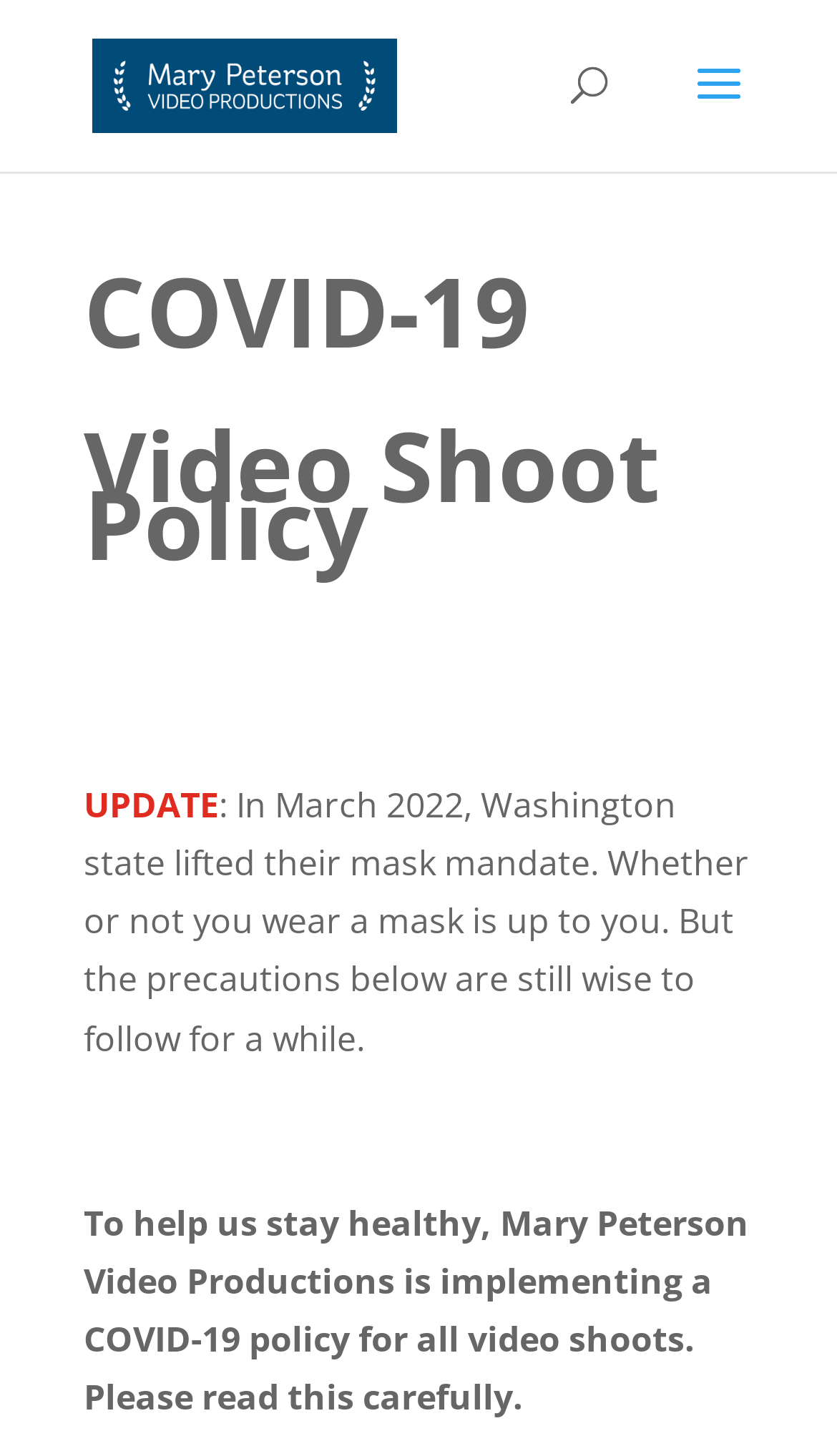Describe the webpage in detail, including text, images, and layout.

The webpage is about Mary Peterson's COVID-19 policy for video productions in Seattle. At the top, there is a link and an image with the title "Seattle Video Production | Mary Peterson — The Right Strategy". Below this, there is a search bar that spans almost the entire width of the page.

The main content of the page is divided into sections, with headings and paragraphs of text. The first section is titled "COVID-19" and has a subheading "Video Shoot Policy". Below this, there is a brief update notice stating that Washington state lifted its mask mandate in March 2022, but still recommends precautions. 

The main policy section is introduced by a paragraph of text that explains the purpose of the policy, which is to help maintain health during video shoots. The policy itself is not explicitly stated, but it appears to be a detailed document that outlines the necessary precautions.